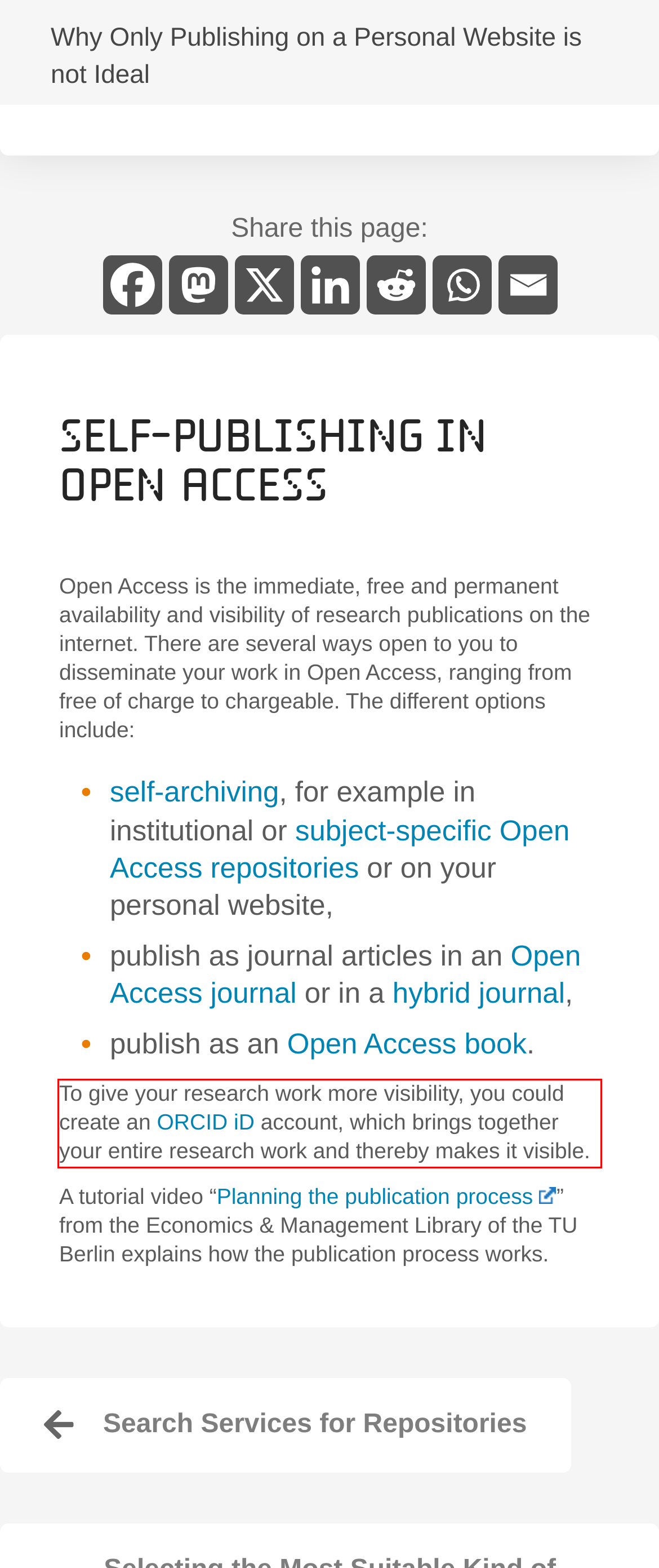Within the provided webpage screenshot, find the red rectangle bounding box and perform OCR to obtain the text content.

To give your research work more visibility, you could create an ORCID iD account, which brings together your entire research work and thereby makes it visible.